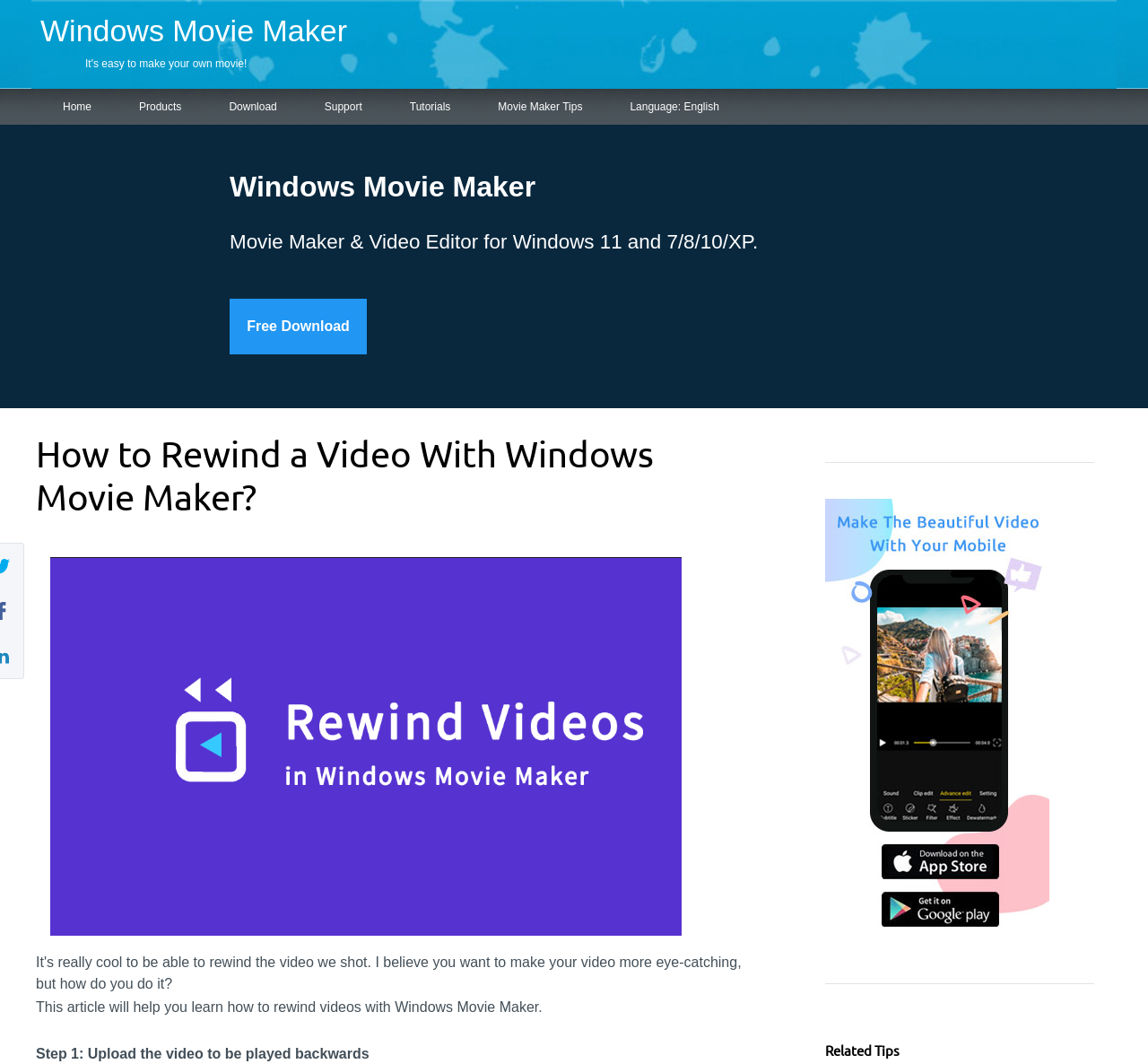Please identify the bounding box coordinates of the element's region that I should click in order to complete the following instruction: "Click Home". The bounding box coordinates consist of four float numbers between 0 and 1, i.e., [left, top, right, bottom].

[0.035, 0.092, 0.099, 0.108]